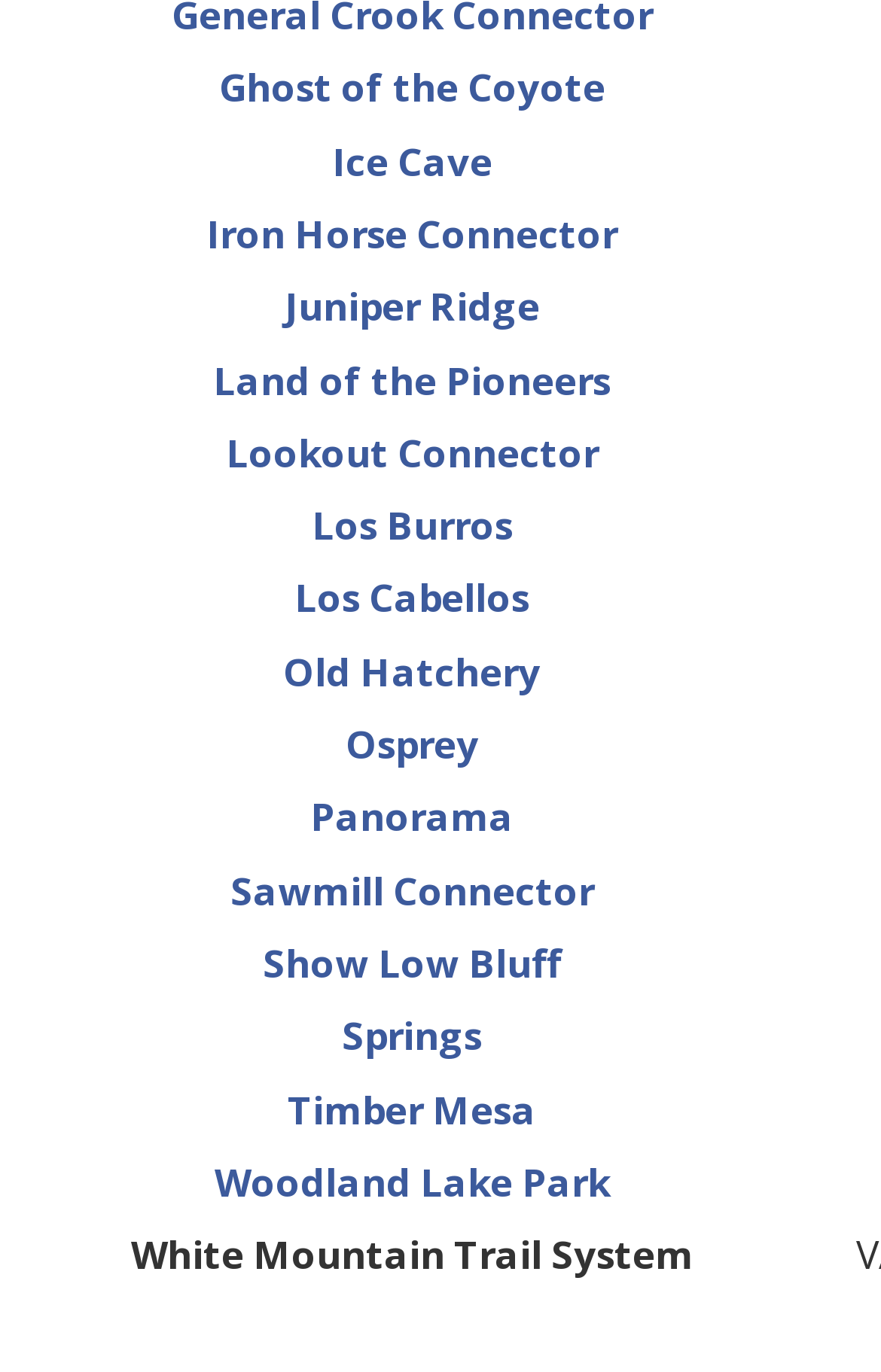Answer the following query concisely with a single word or phrase:
What is the last trail listed?

Woodland Lake Park